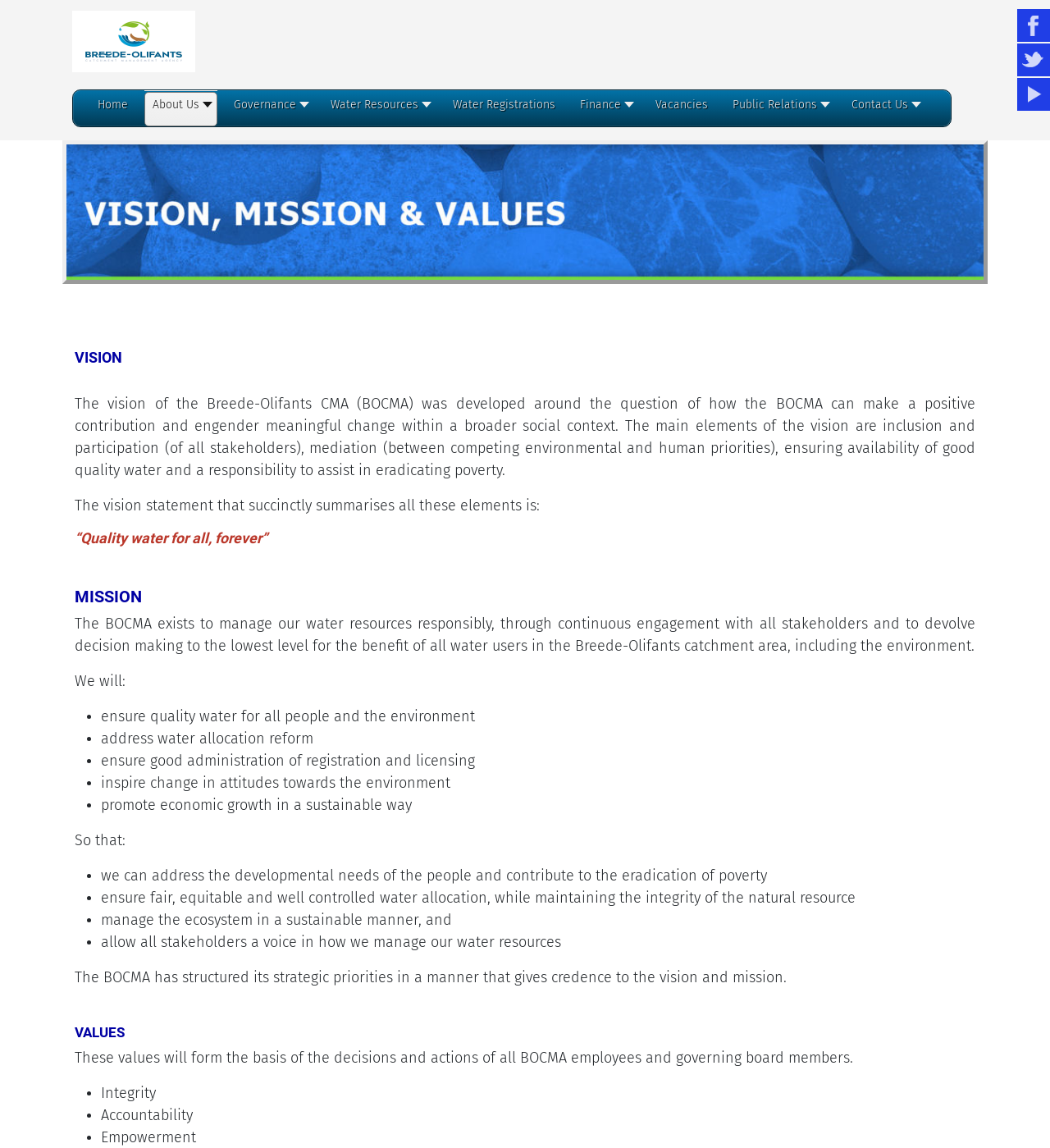How many links are there in the top navigation bar?
Please provide a comprehensive answer based on the contents of the image.

There are 9 links in the top navigation bar, including 'Home', 'About Us', 'Governance', 'Water Resources', 'Water Registrations', 'Finance', 'Vacancies', 'Public Relations', and 'Contact Us'.